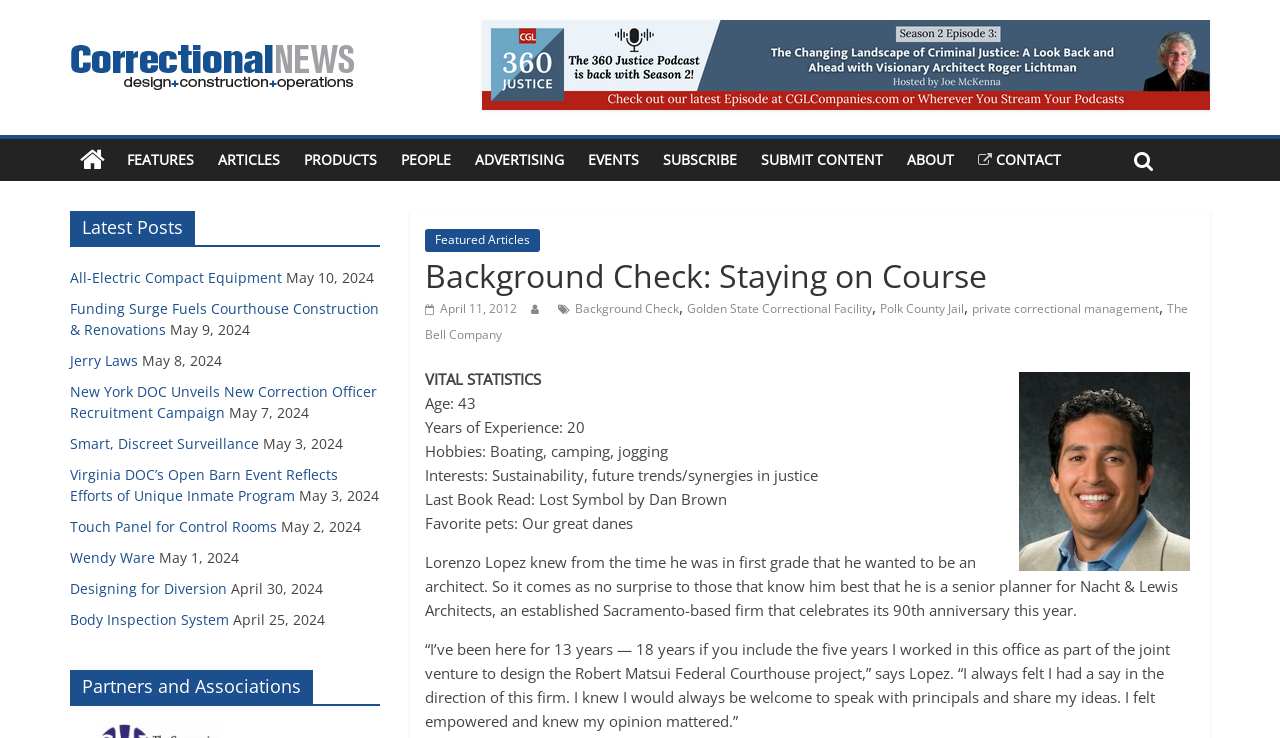Explain the webpage's design and content in an elaborate manner.

This webpage is about Correctional News, with a focus on background checks and staying on course. At the top, there is a logo and a navigation menu with links to various sections such as Features, Articles, Products, People, Advertising, Events, Subscribe, Submit Content, and About. Below the navigation menu, there is a header section with a title "Background Check: Staying on Course" and a link to "Featured Articles".

The main content area is divided into two columns. The left column has a section titled "VITAL STATISTICS" with personal information about an individual, including their age, years of experience, hobbies, interests, last book read, and favorite pets. Below this section, there is a brief biography of Lorenzo Lopez, a senior planner for Nacht & Lewis Architects.

The right column has a section titled "Latest Posts" with a list of article links, each with a title and a date. The articles appear to be related to correctional news and facilities, with topics such as courthouse construction, correction officer recruitment, and inmate programs.

At the bottom of the page, there is a section titled "Partners and Associations". The webpage also has various images and icons throughout, including a logo for Correctional News and icons for social media links.